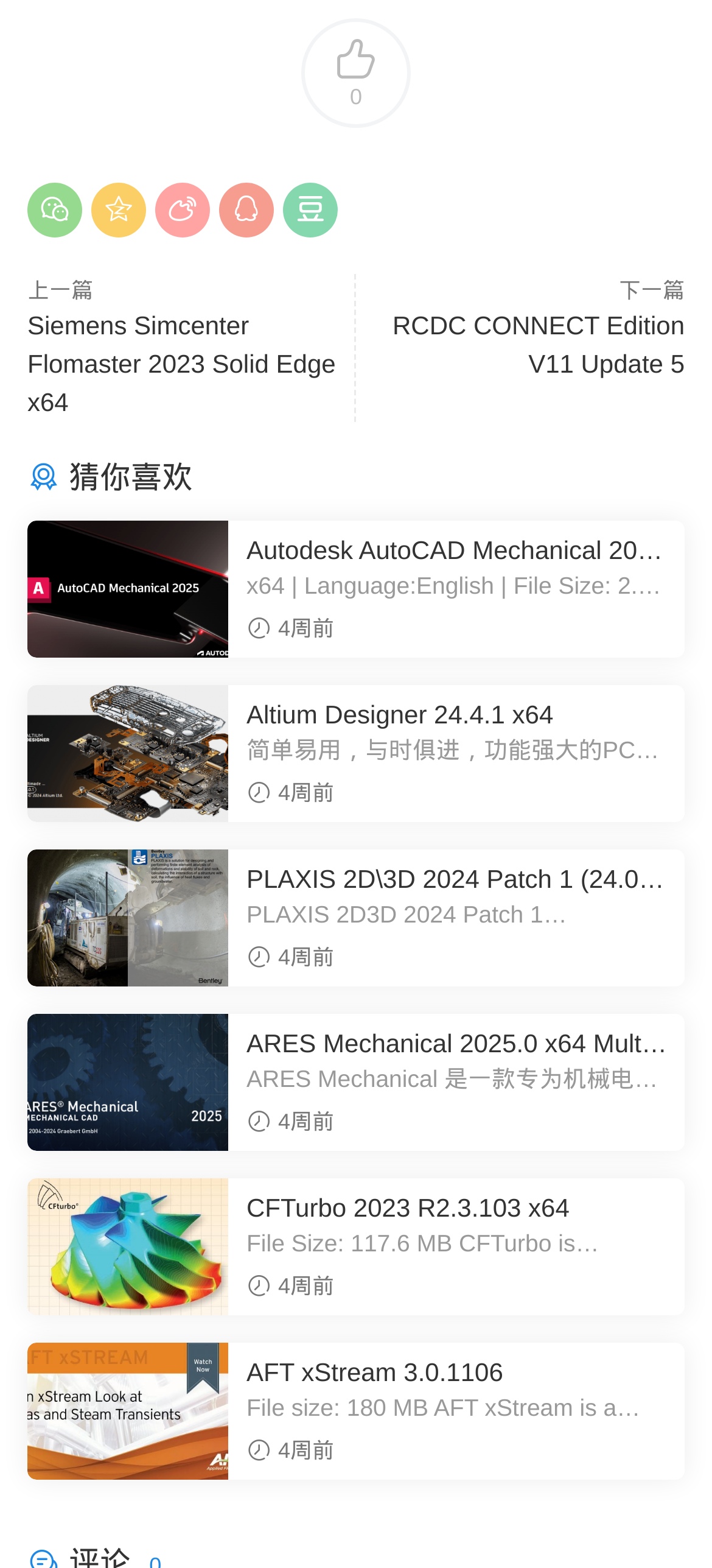Please identify the bounding box coordinates of the region to click in order to complete the task: "Browse the information of Altium Designer 24.4.1 x64". The coordinates must be four float numbers between 0 and 1, specified as [left, top, right, bottom].

[0.346, 0.444, 0.941, 0.467]